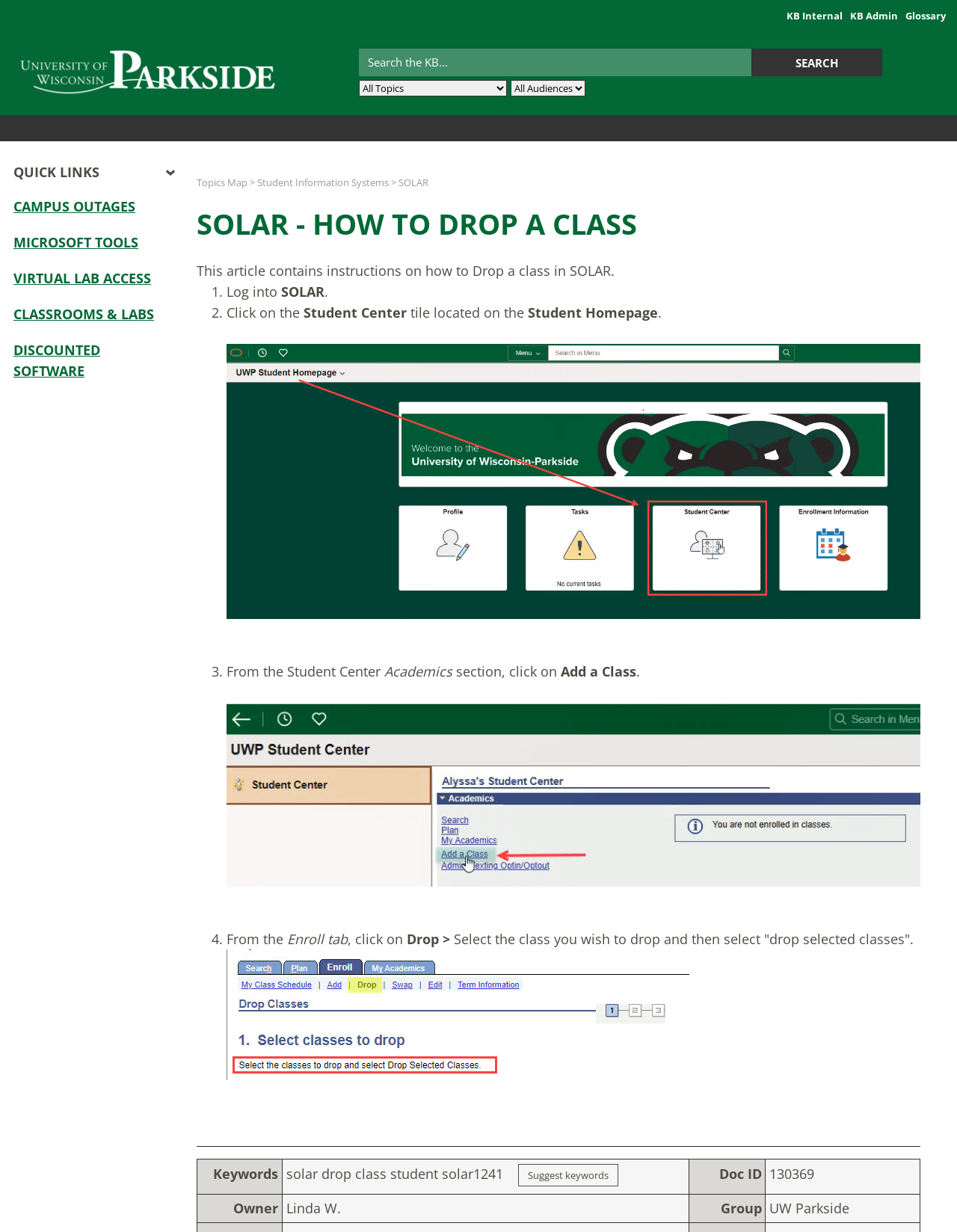Utilize the details in the image to give a detailed response to the question: What is the title of the article?

The title of the article can be found in the heading element with the text 'SOLAR - HOW TO DROP A CLASS' located at the top of the webpage.